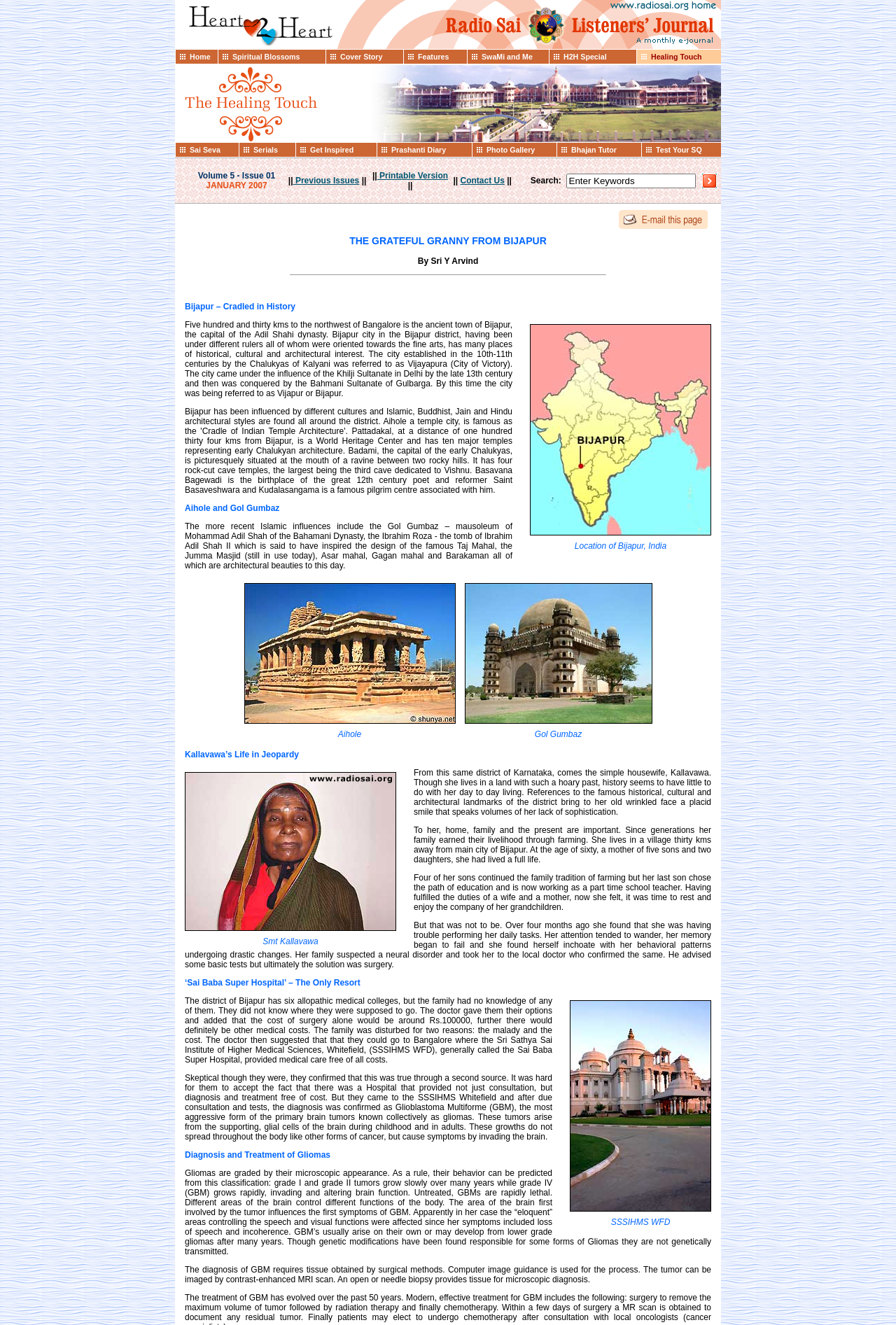Respond to the question below with a single word or phrase:
What is the first menu item?

Home